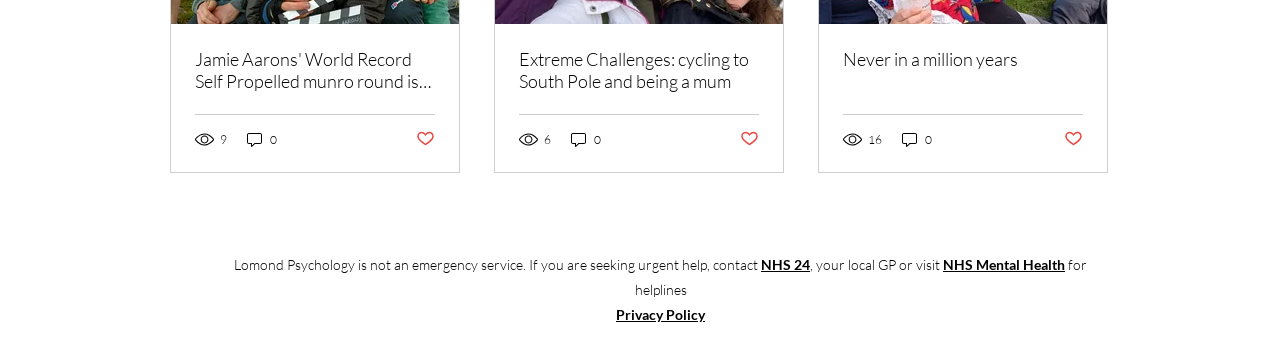Please locate the bounding box coordinates of the region I need to click to follow this instruction: "Read Privacy Policy".

[0.481, 0.87, 0.551, 0.918]